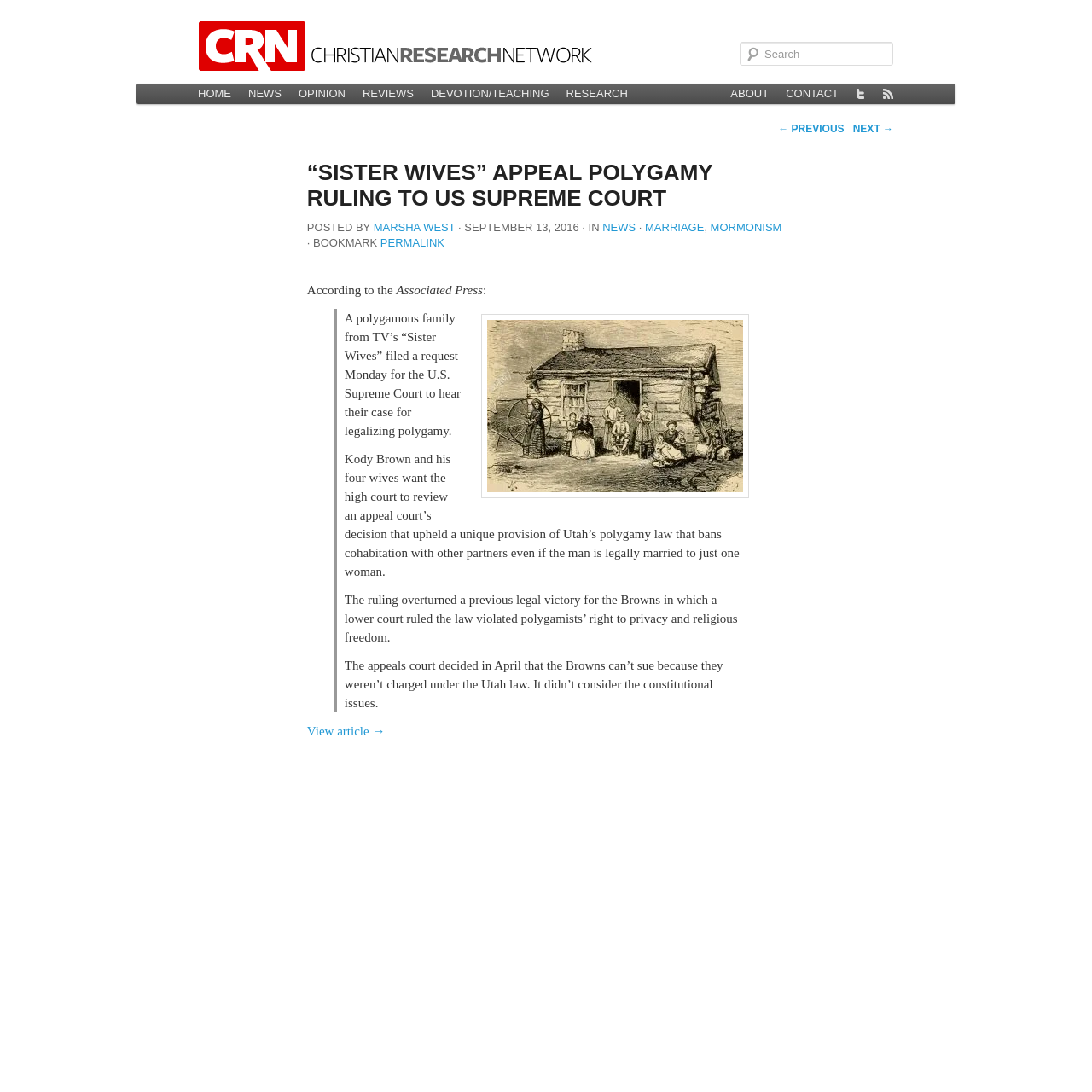Please provide a comprehensive answer to the question below using the information from the image: What is the date of the article?

The article's date is specified as September 13, 2016, which is displayed below the article's title.